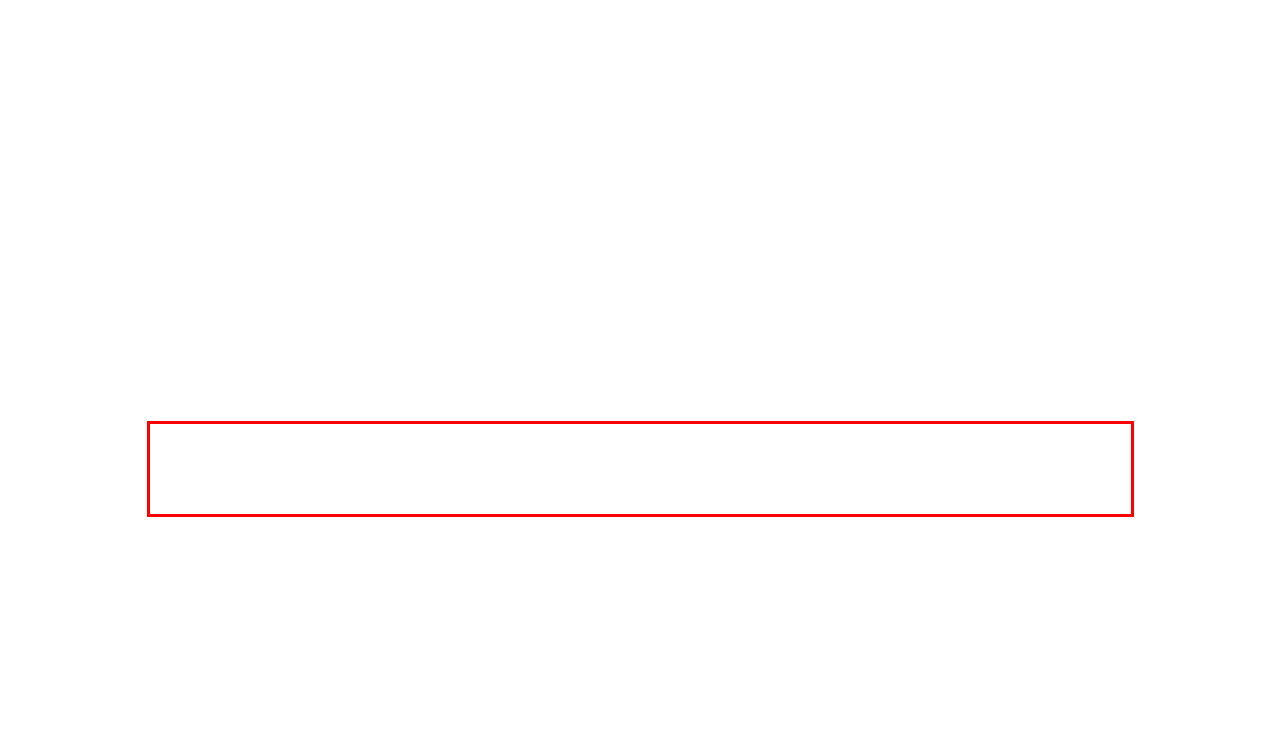Please examine the webpage screenshot and extract the text within the red bounding box using OCR.

No matter if you’re a novice or a seasoned enthusiast seeking to expand your knowledge, our team is poised to assist and guide you on your path to mastering cannabis. Drop by Cannabuds to receive expert support as you explore our diverse range of high-quality cannabis products.